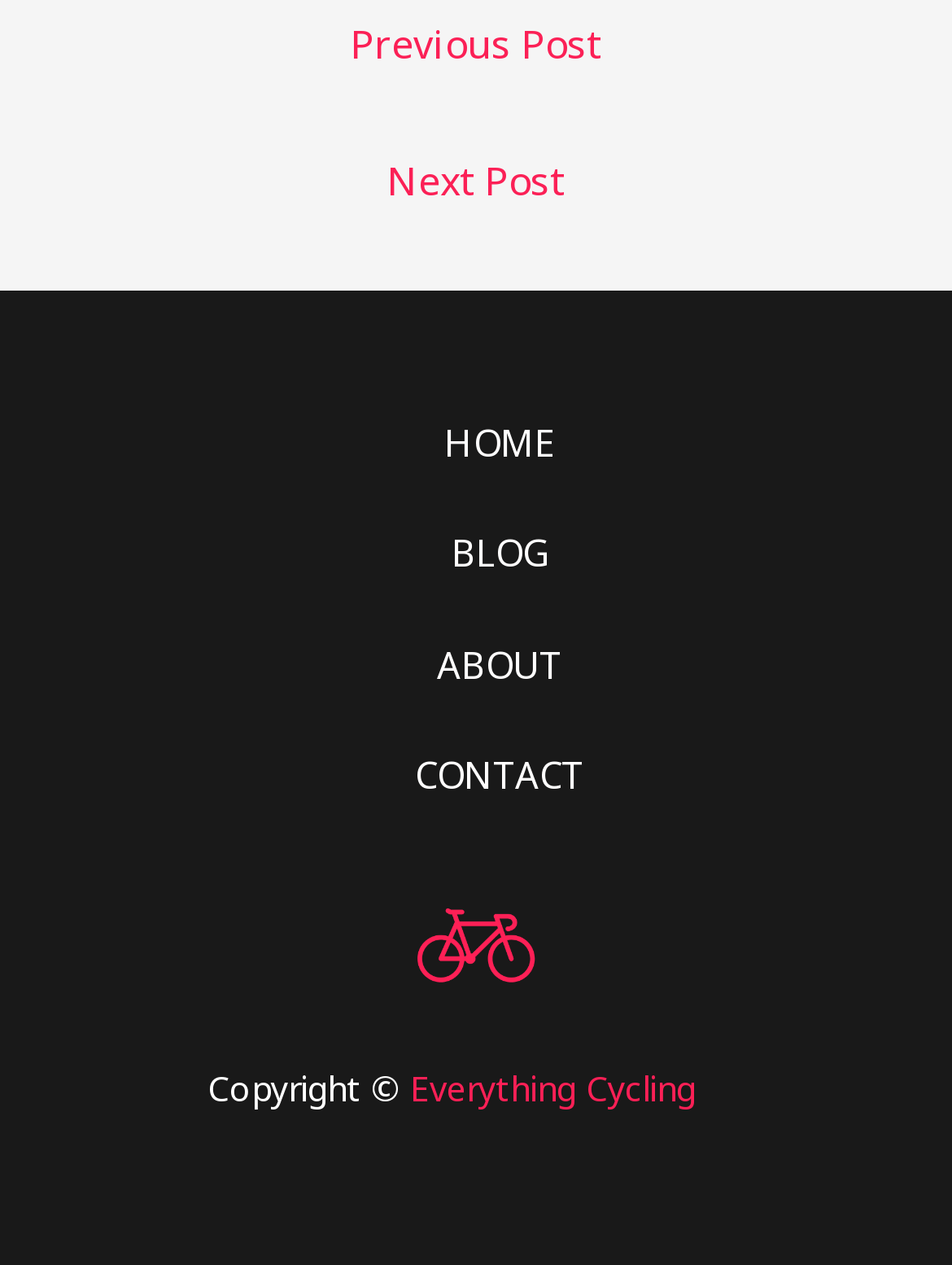Please reply with a single word or brief phrase to the question: 
What is the last element on the webpage?

Copyright ©